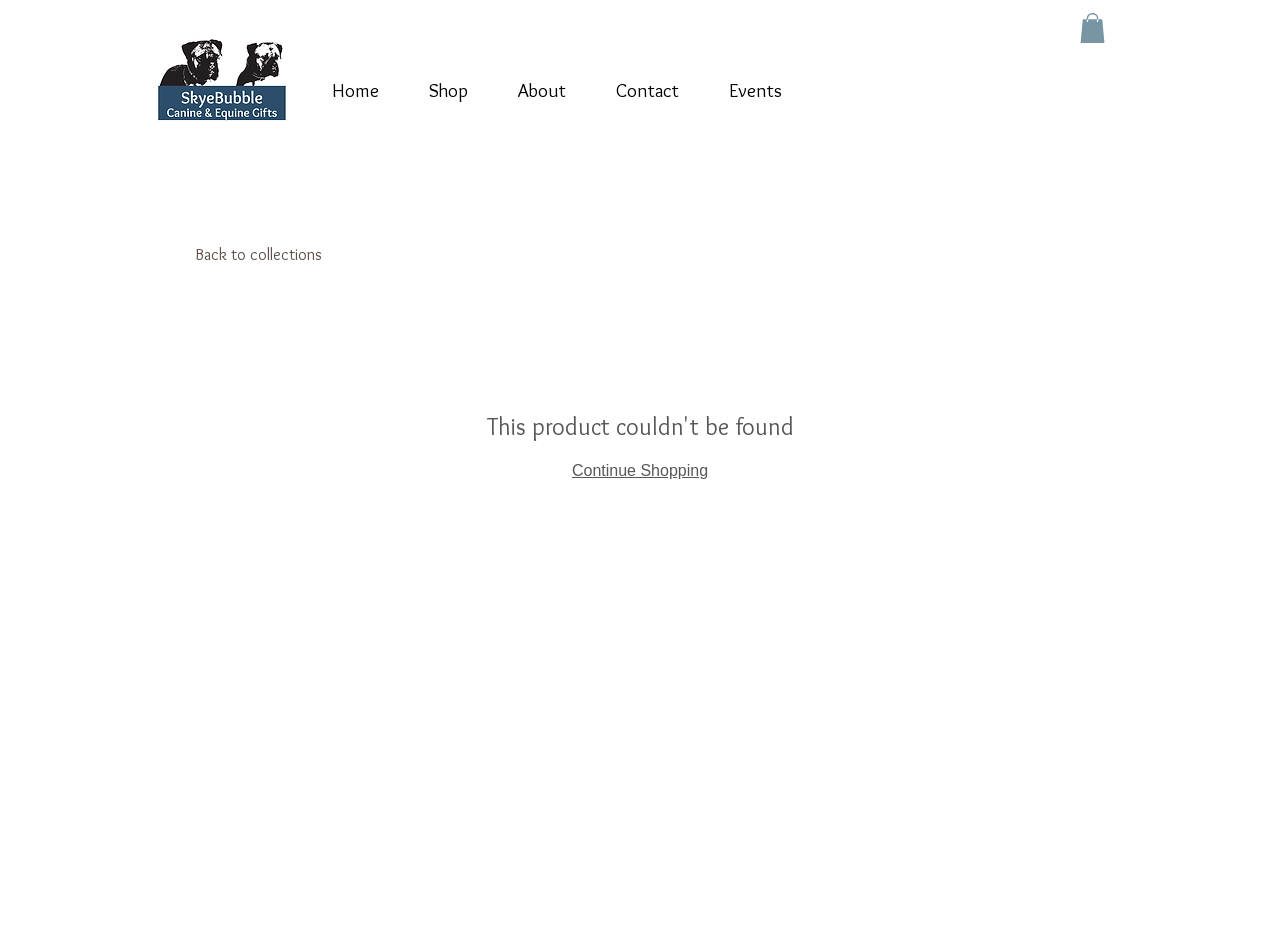Specify the bounding box coordinates for the region that must be clicked to perform the given instruction: "Click the site navigation button".

[0.844, 0.014, 0.863, 0.045]